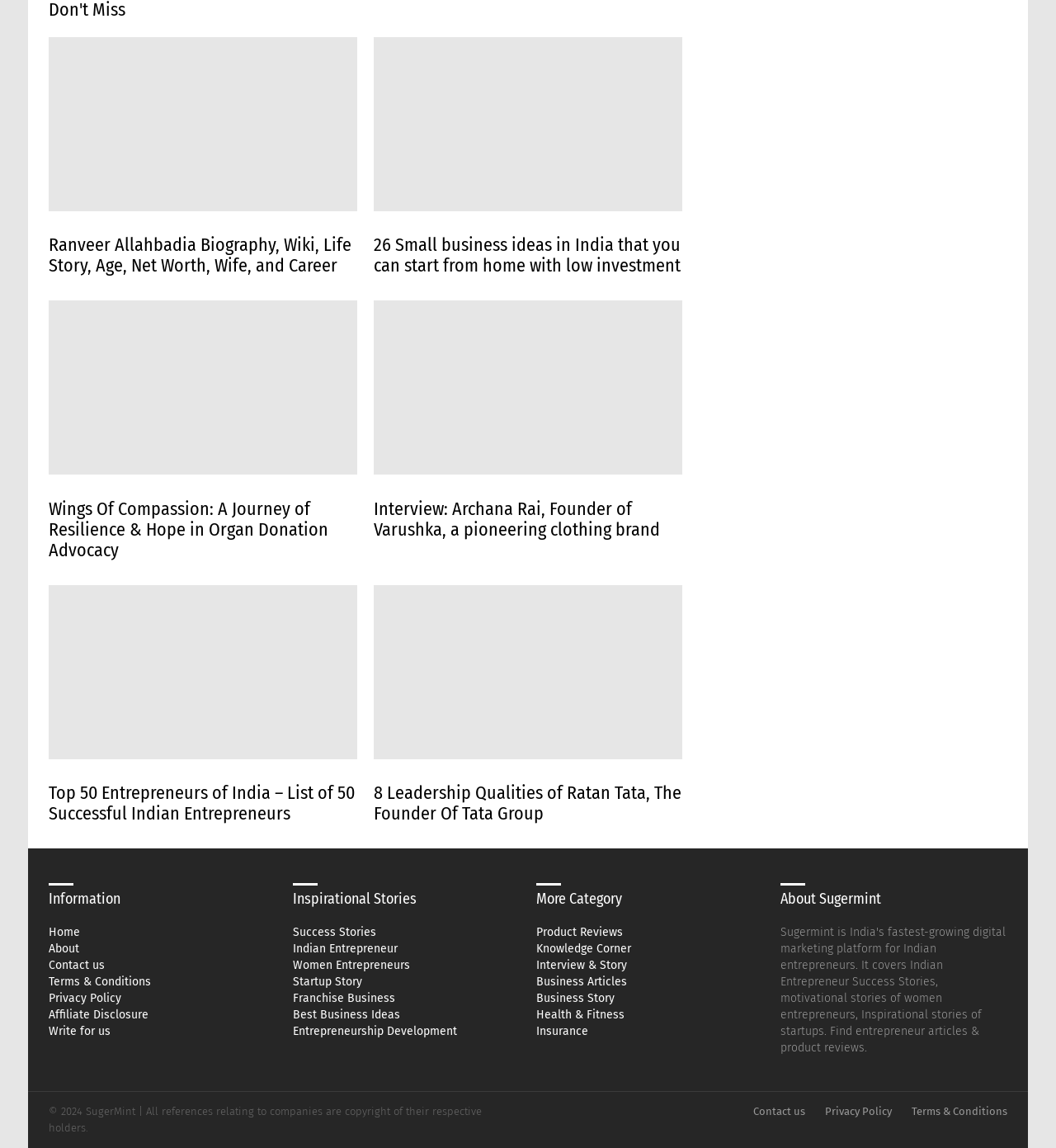What is the name of the person in the first article?
Using the image provided, answer with just one word or phrase.

Ranveer Allahbadia